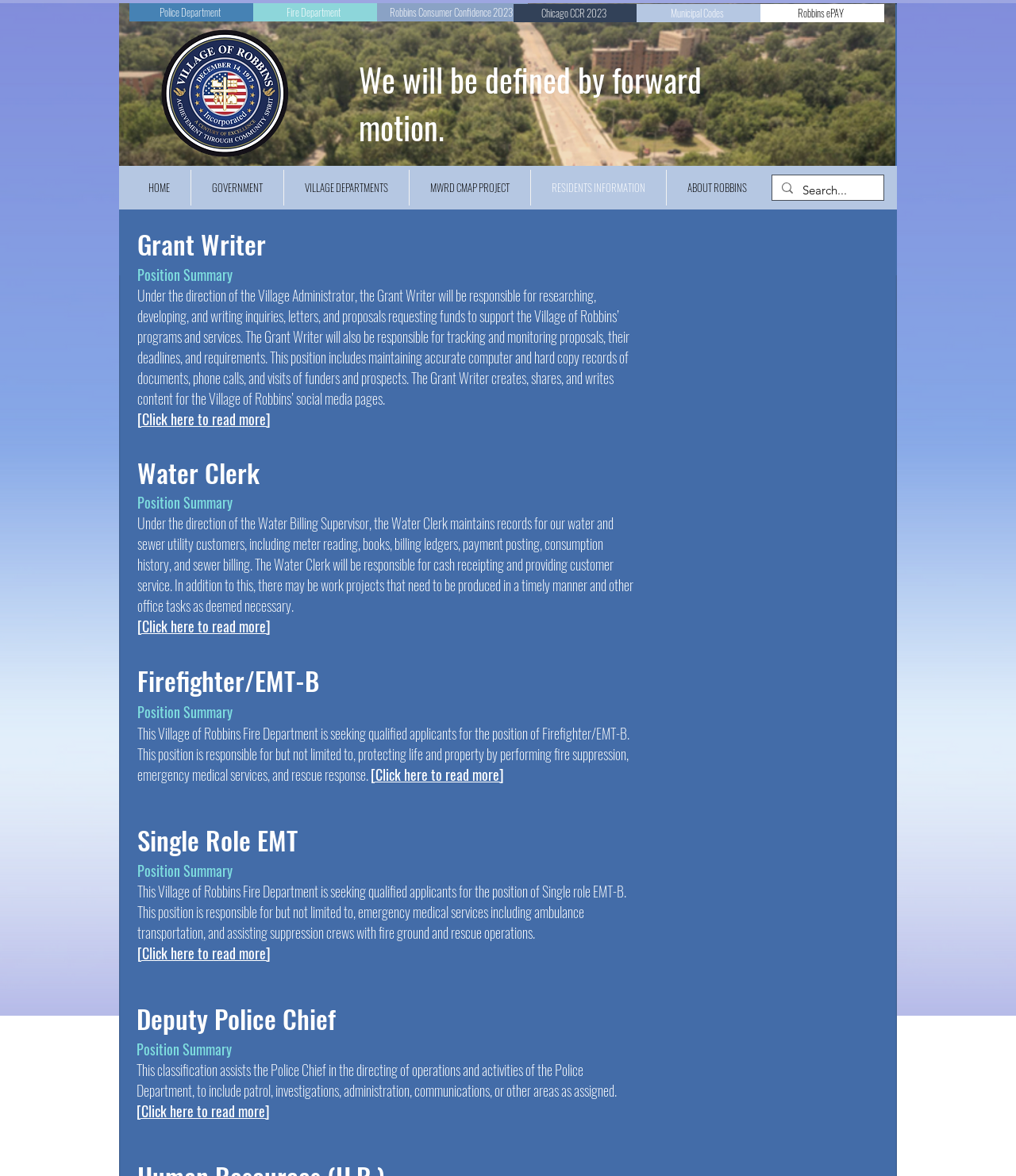How many links are in the navigation menu? Examine the screenshot and reply using just one word or a brief phrase.

7